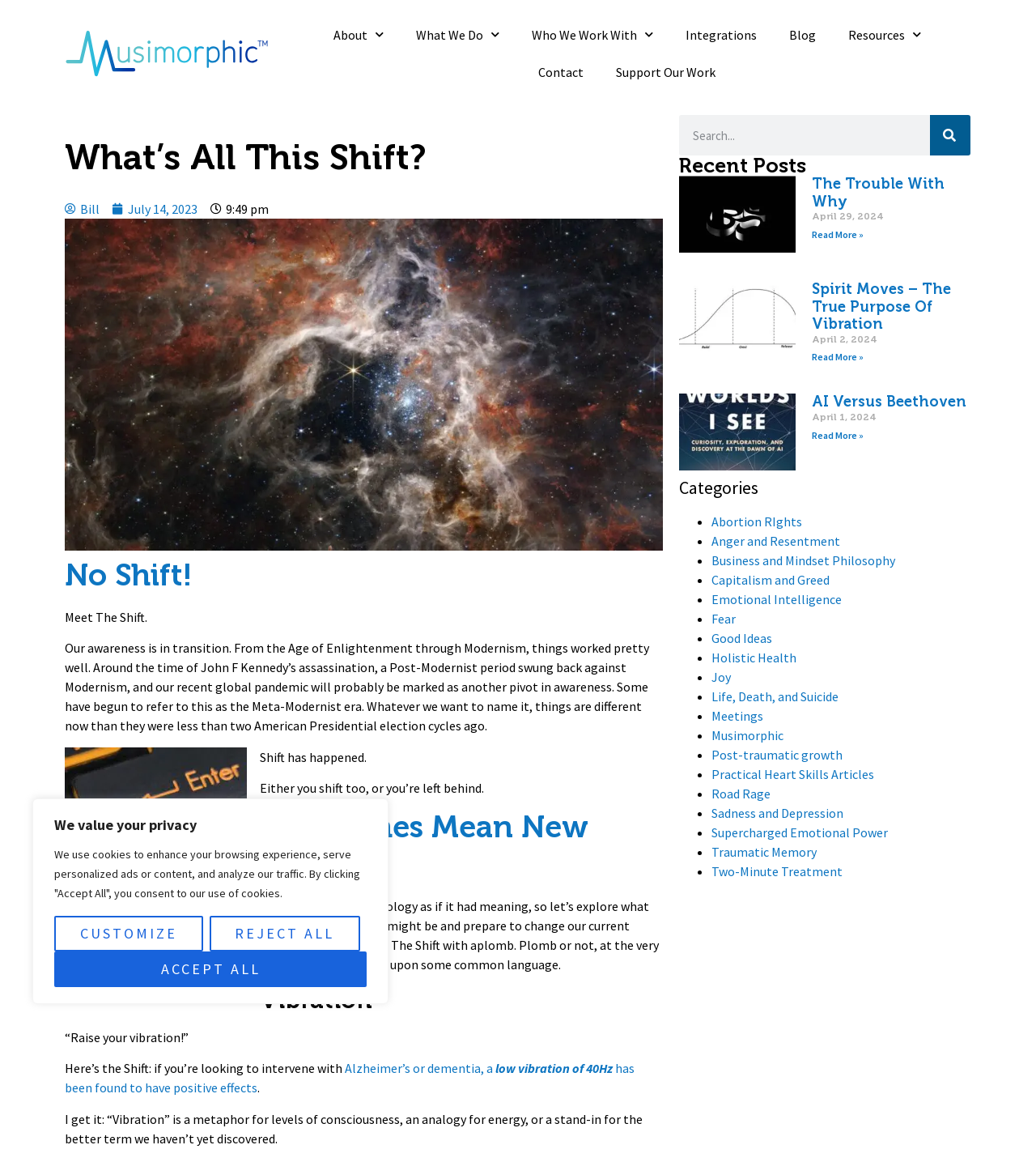What is the primary heading on this webpage?

What’s All This Shift?